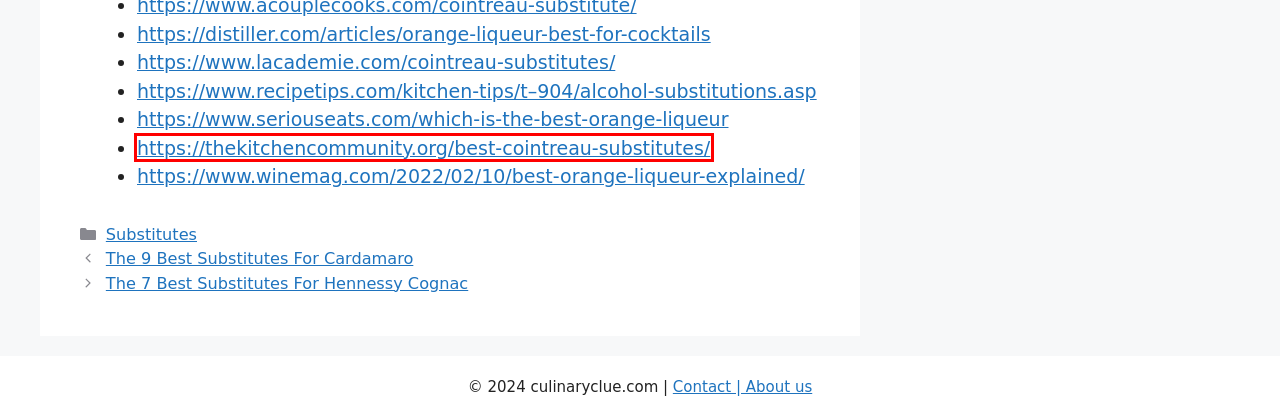Please examine the screenshot provided, which contains a red bounding box around a UI element. Select the webpage description that most accurately describes the new page displayed after clicking the highlighted element. Here are the candidates:
A. The Best Ribeye Steak Side Dishes - CulinaryClue.com
B. The 9 Best Substitutes For Cardamaro - CulinaryClue.com
C. Triple Sec or Curaçao: Which Orange Liqueur Is Best for Your Cocktails? | Distiller
D. Contact - CulinaryClue.com
E. Substitutes Archives - CulinaryClue.com
F. The 7 Best Substitutes For Hennessy Cognac - CulinaryClue.com
G. Cointreau Substitutes - The Kitchen Community
H. 10 Amazing Cointreau Substitutes To Try At Home 2023

G